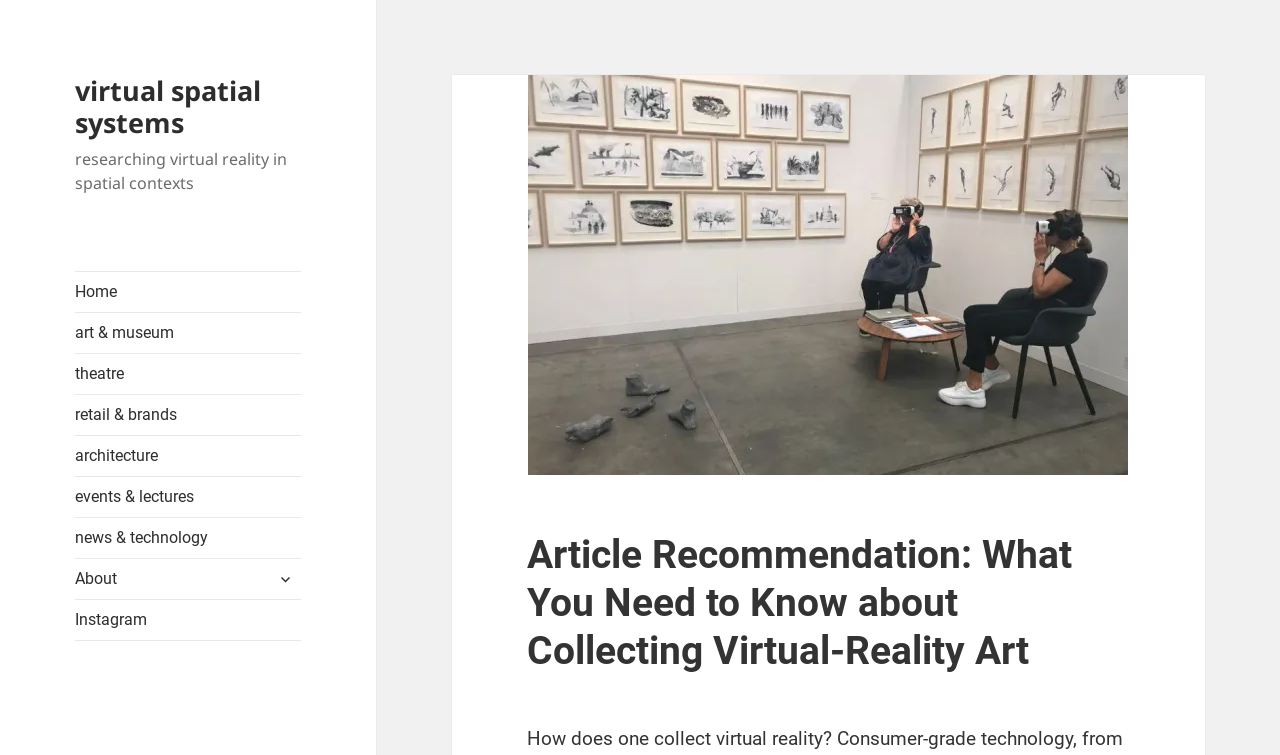Please determine the bounding box coordinates for the element that should be clicked to follow these instructions: "Go to the home page".

[0.059, 0.36, 0.235, 0.413]